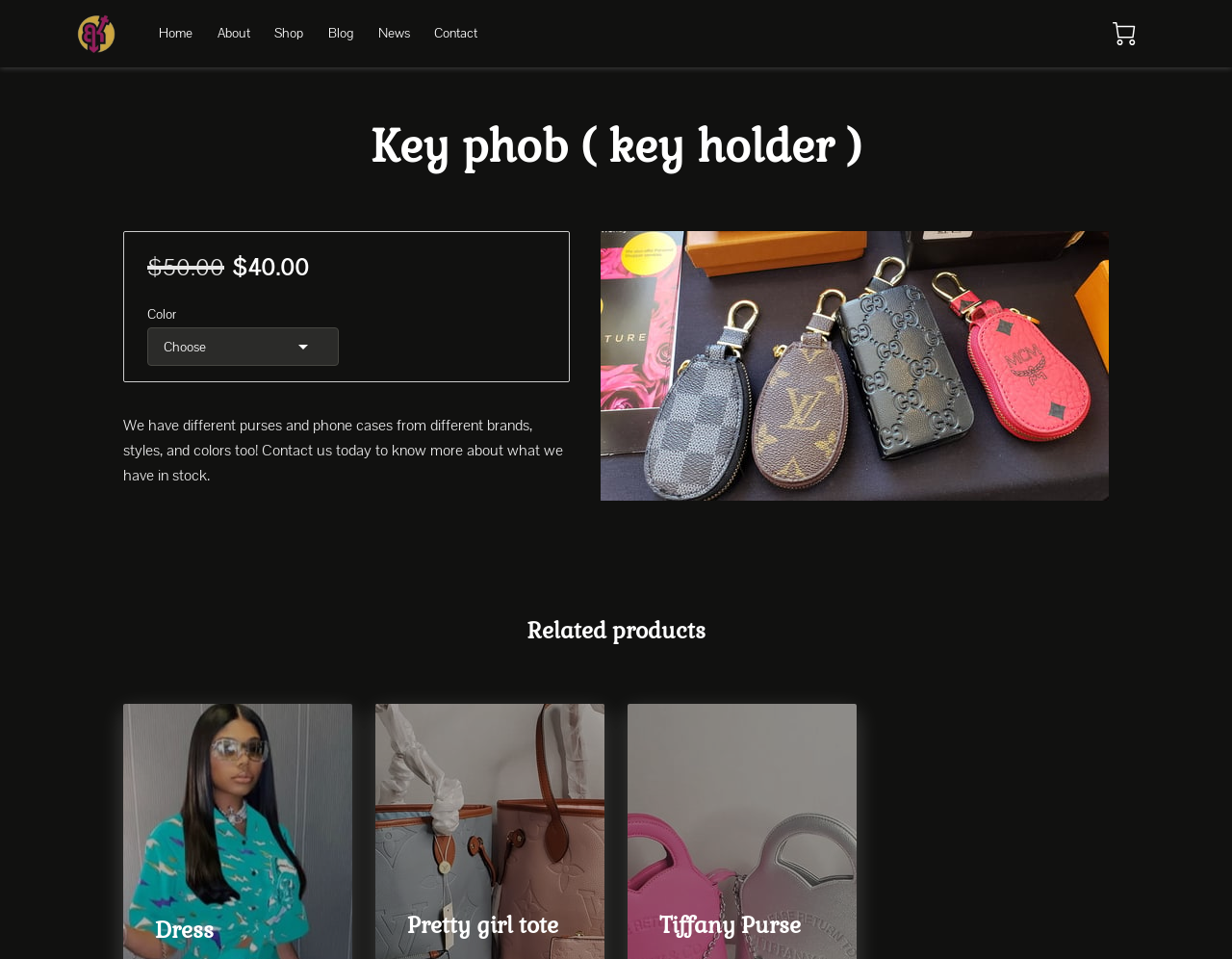Generate a comprehensive description of the webpage.

This webpage is an e-commerce page featuring fashion clothing and accessories from Brandi Kouture. At the top left, there is a logo of Brandi Kouture, which is an image linked to the brand's homepage. Next to the logo, there is a navigation menu with links to Home, About, Shop, Blog, News, and Contact. 

Below the navigation menu, there is a prominent heading "Key phob ( key holder )" with a large image of the product on the right side. The product image takes up most of the width of the page. 

On the left side of the product image, there are two prices listed: $50.00 and $40.00. Below the prices, there is a label "Color" and a "Choose" button with a dropdown listbox. 

Further down, there is a paragraph of text describing the product, mentioning that they have different purses and phone cases from various brands, styles, and colors, and inviting customers to contact them for more information. 

At the bottom of the page, there is a heading "Related products".